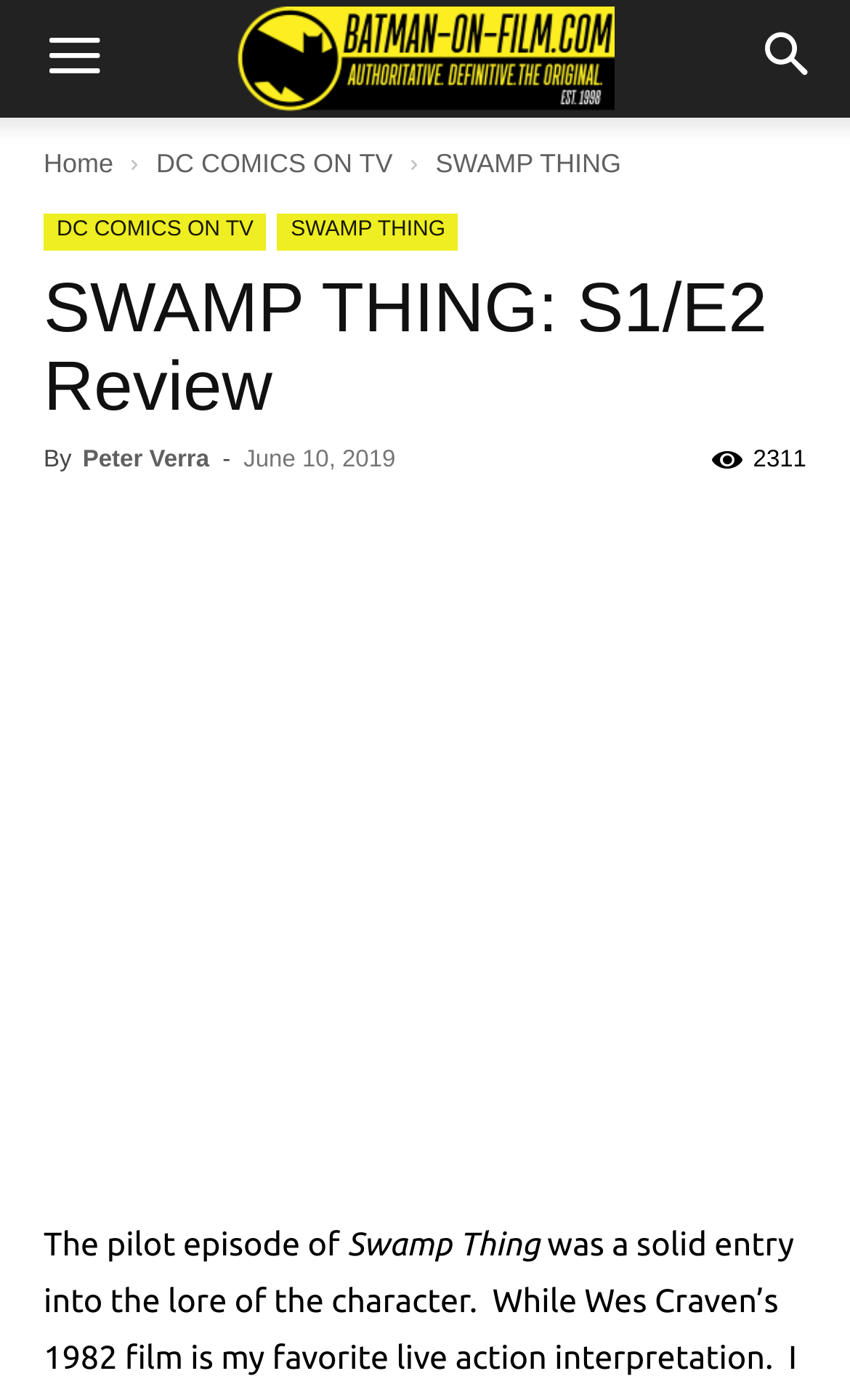Who is the author of the review?
Analyze the screenshot and provide a detailed answer to the question.

I found the answer by examining the section below the header, where it says 'By Peter Verra'. This indicates that Peter Verra is the author of the review.